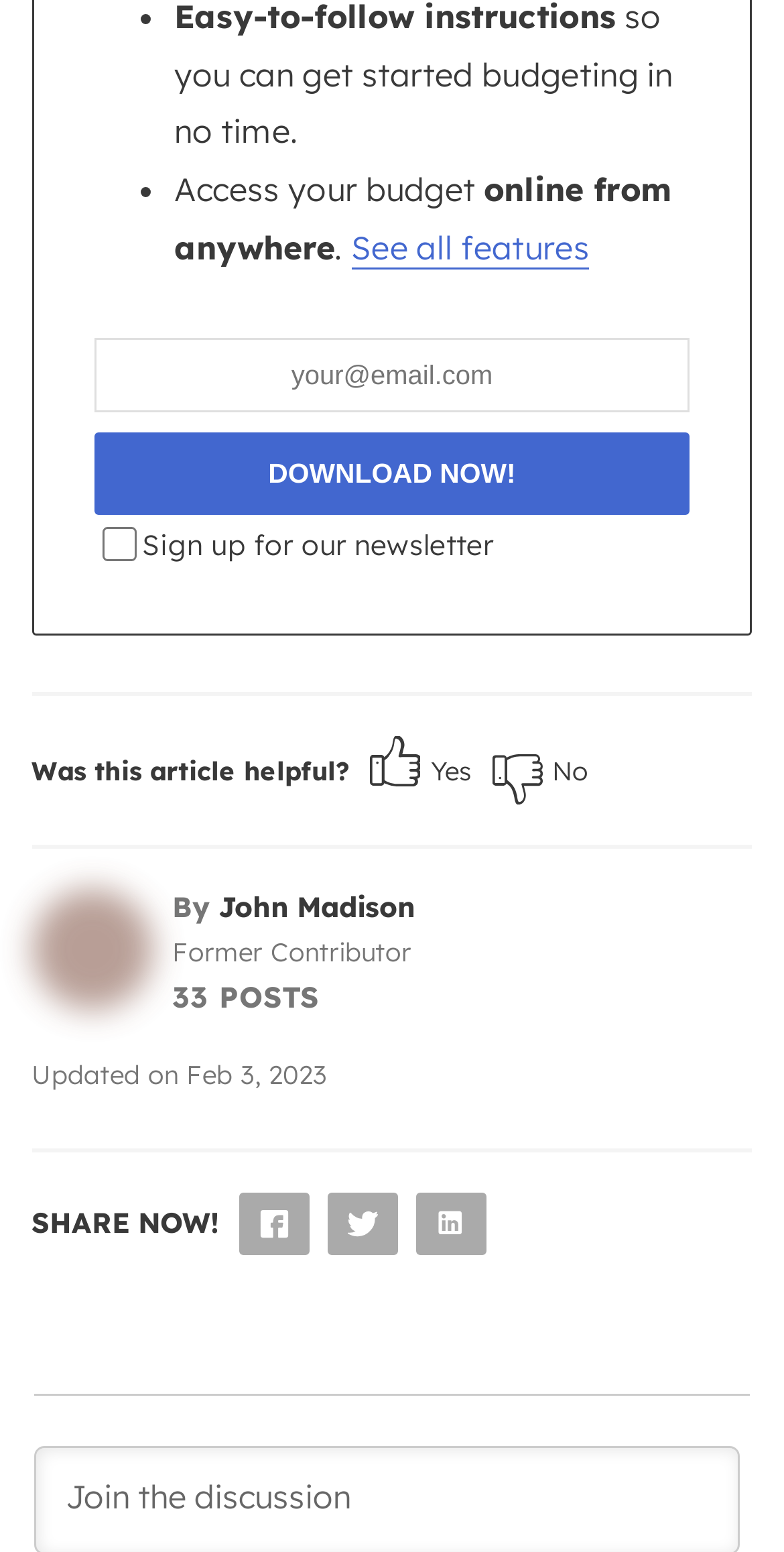Ascertain the bounding box coordinates for the UI element detailed here: "name="your-email" placeholder="your@email.com"". The coordinates should be provided as [left, top, right, bottom] with each value being a float between 0 and 1.

[0.119, 0.217, 0.88, 0.265]